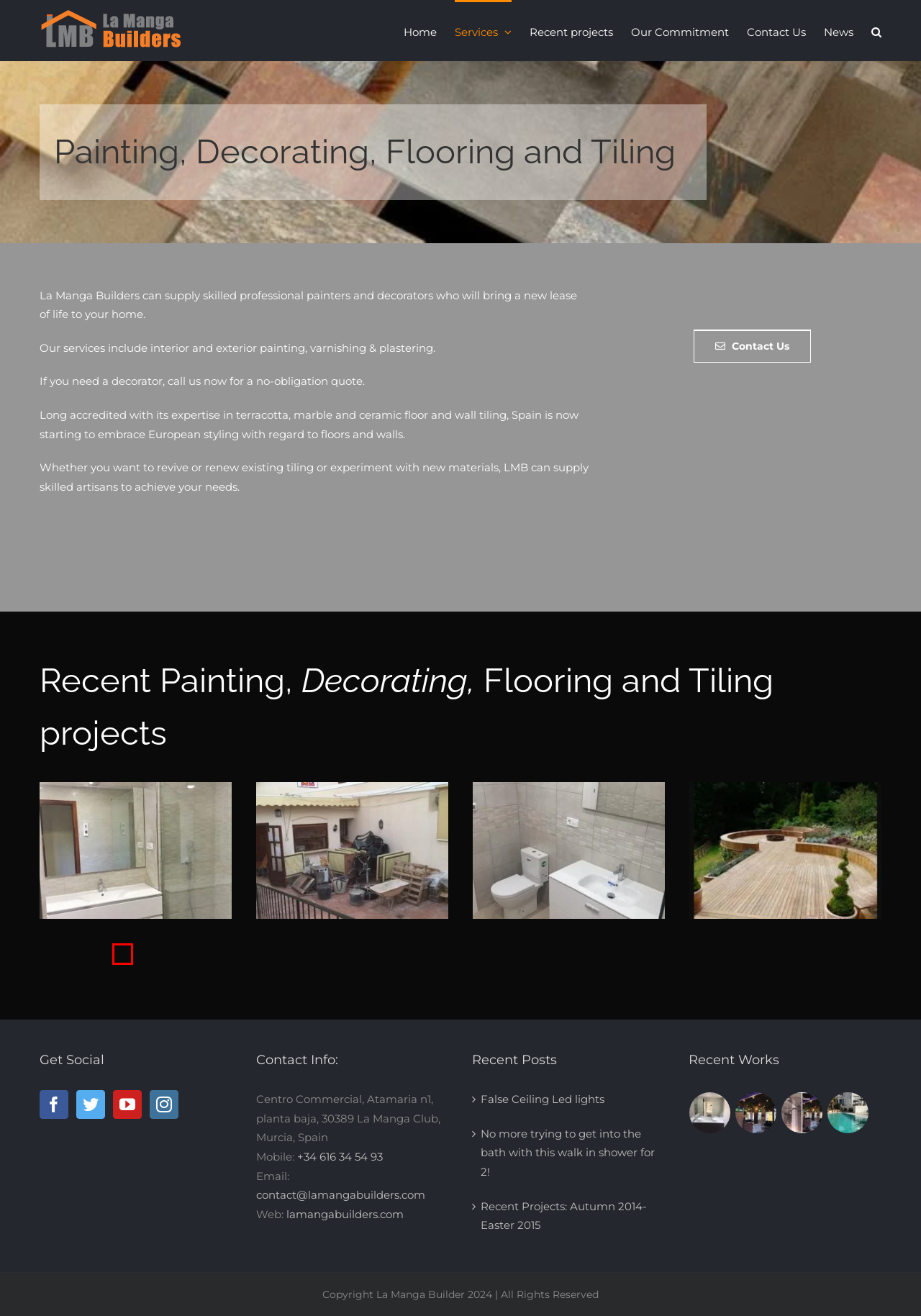You are looking at a screenshot of a webpage with a red bounding box around an element. Determine the best matching webpage description for the new webpage resulting from clicking the element in the red bounding box. Here are the descriptions:
A. Our Commitment to You - La Manga Builders
B. Tilling Archives - La Manga Builders
C. Recent projects - La Manga Builders
D. Domestic Archives - La Manga Builders
E. Custom Archives - La Manga Builders
F. Contact Us - La Manga Builders
G. New bathroom - La Manga Builders
H. Commercial Archives - La Manga Builders

G